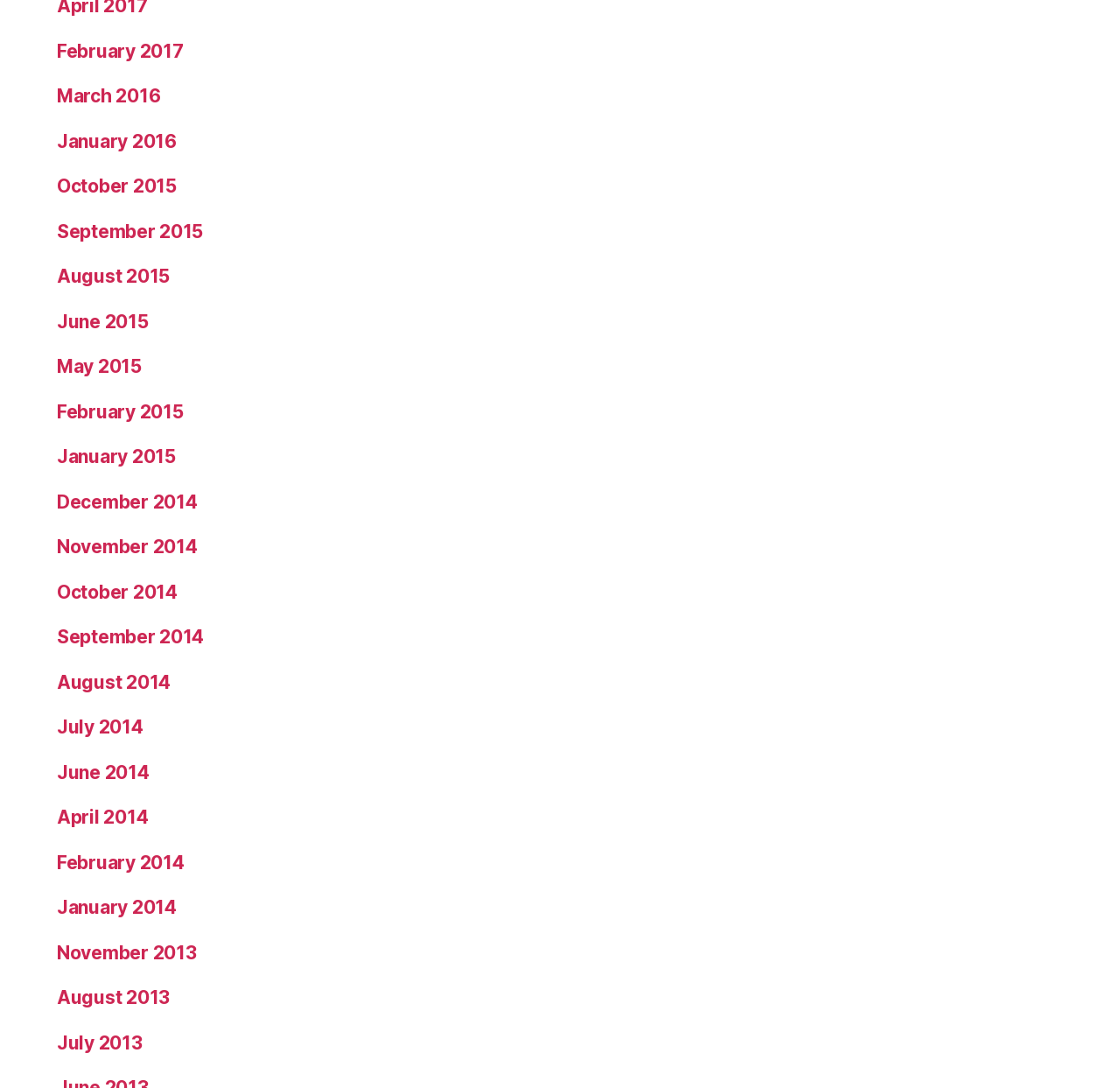Indicate the bounding box coordinates of the clickable region to achieve the following instruction: "view January 2015."

[0.051, 0.41, 0.157, 0.43]